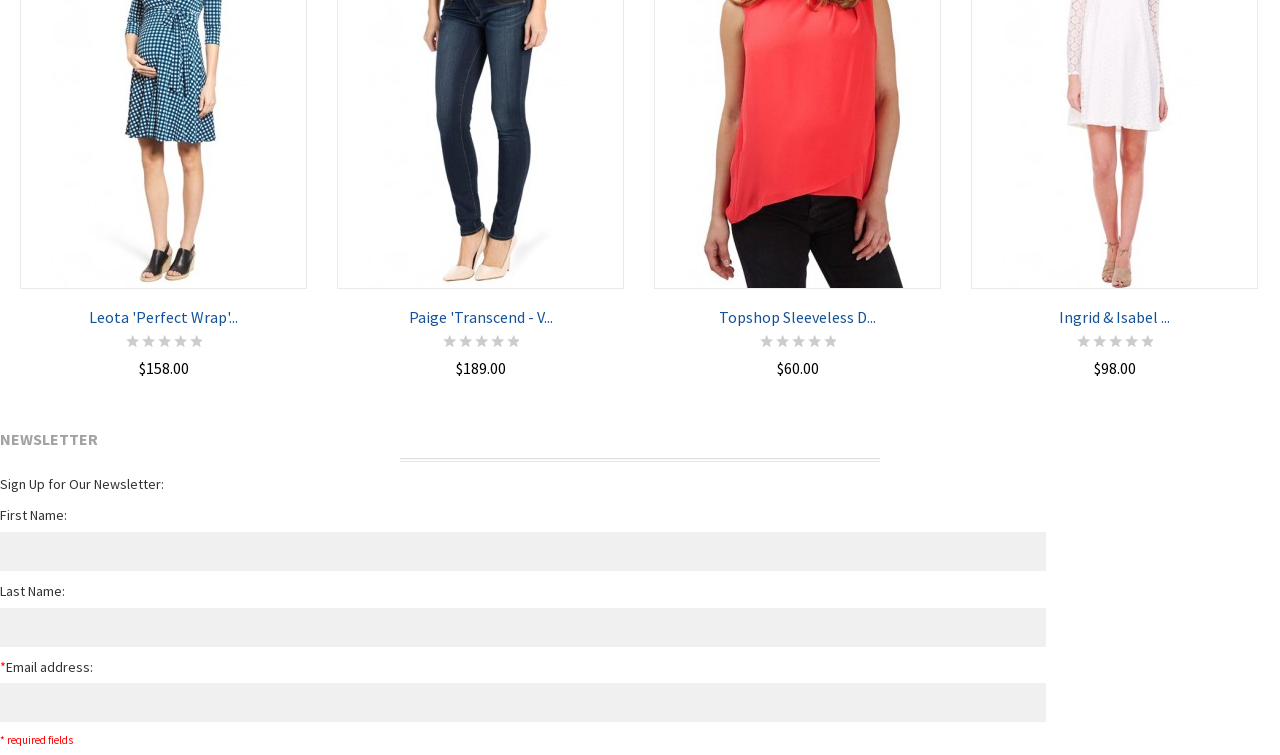Can you identify the bounding box coordinates of the clickable region needed to carry out this instruction: 'View details of Paige 'Transcend - V'? The coordinates should be four float numbers within the range of 0 to 1, stated as [left, top, right, bottom].

[0.319, 0.407, 0.432, 0.433]